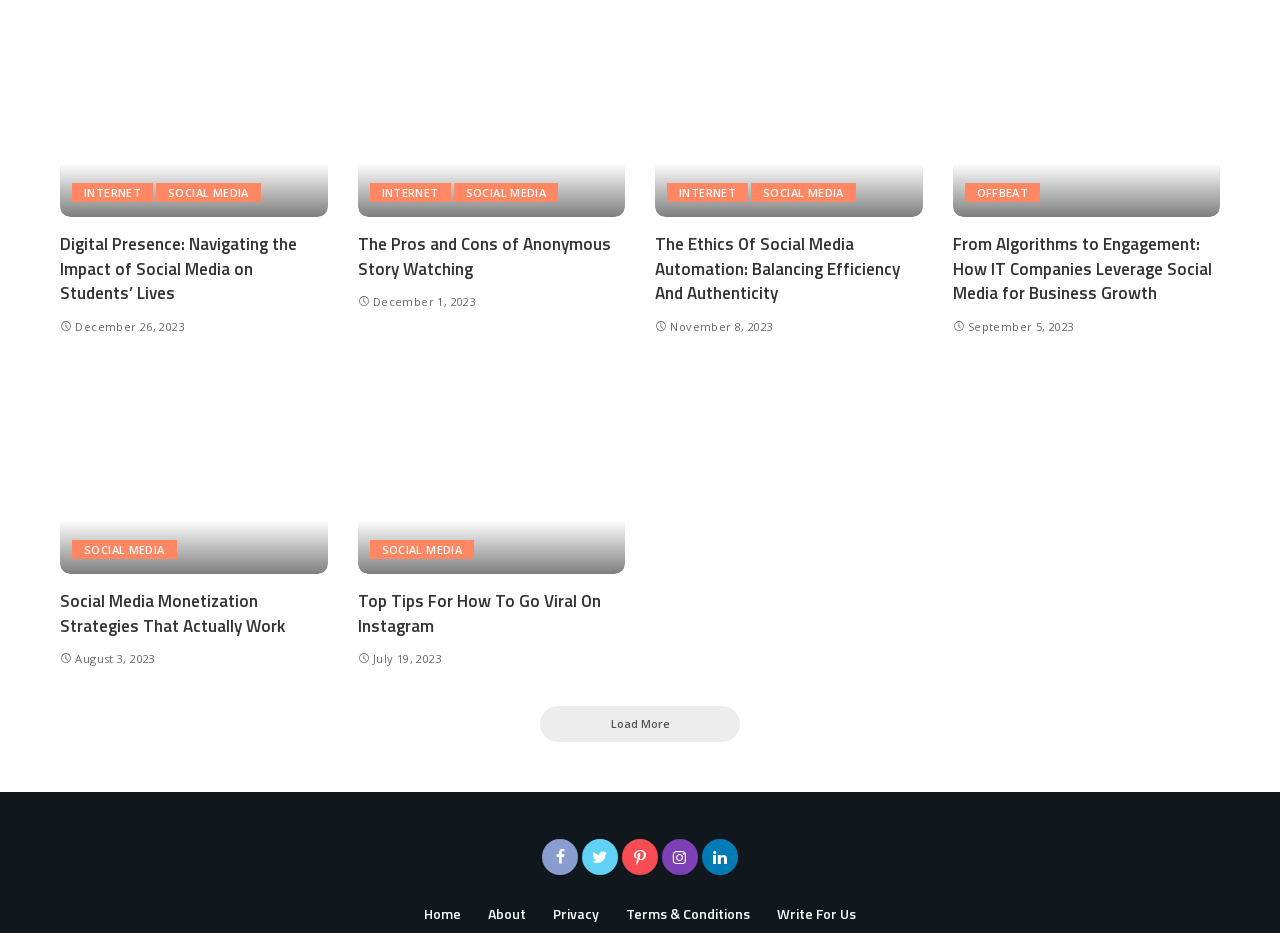What is the purpose of the 'Load More' button?
Please provide a single word or phrase based on the screenshot.

To load more articles